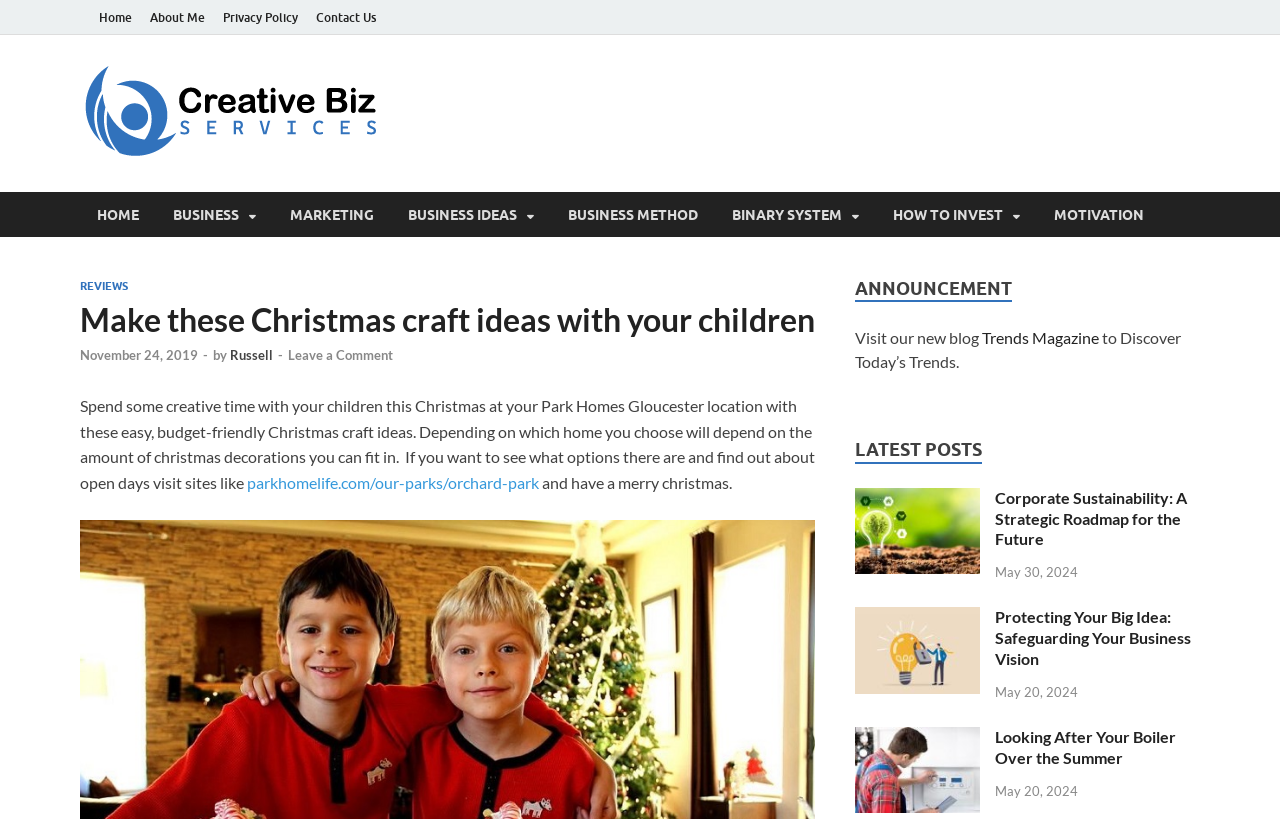Find the bounding box coordinates for the element that must be clicked to complete the instruction: "Read the 'Corporate Sustainability: A Strategic Roadmap for the Future' article". The coordinates should be four float numbers between 0 and 1, indicated as [left, top, right, bottom].

[0.777, 0.596, 0.927, 0.67]